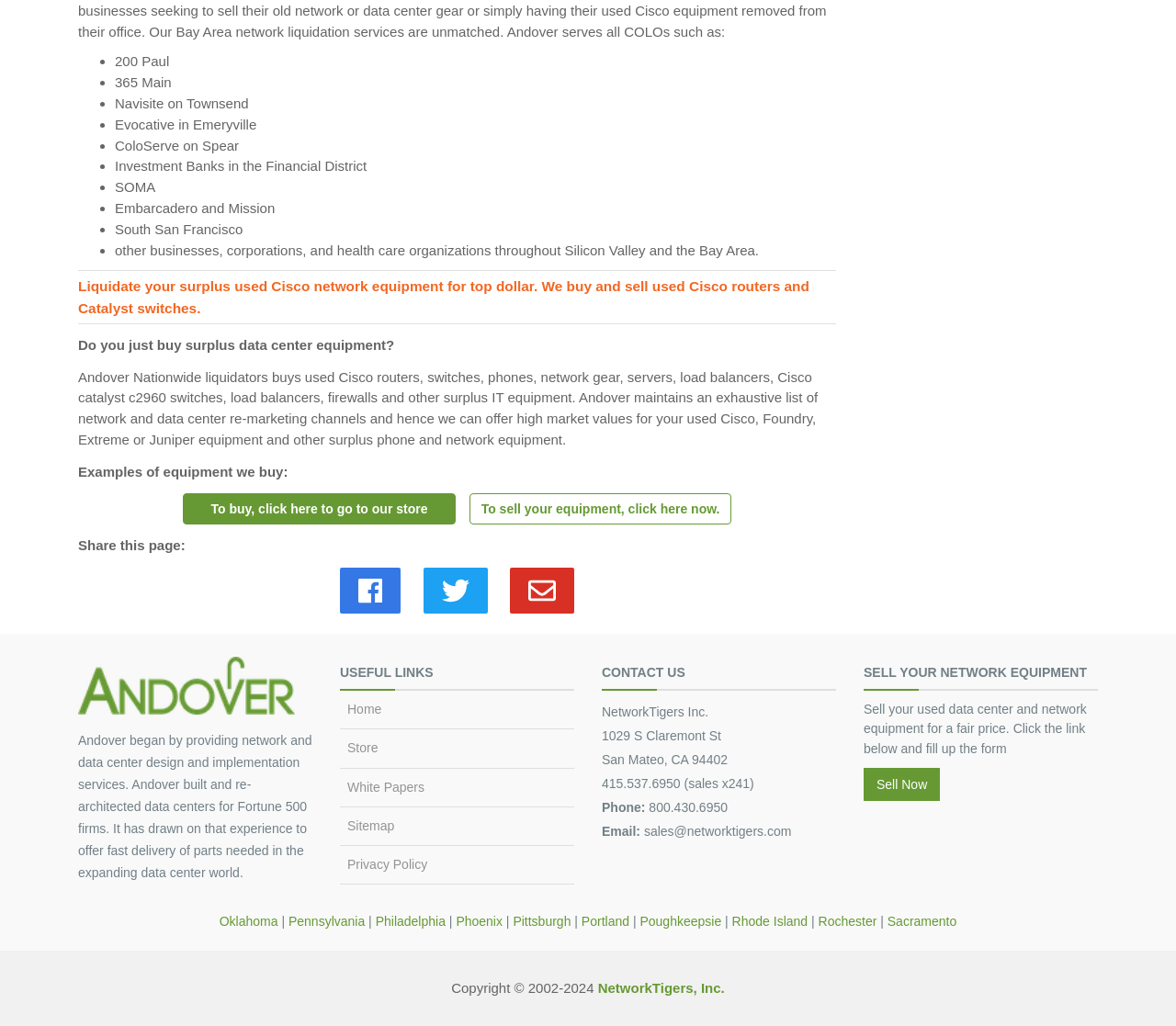Using the element description provided, determine the bounding box coordinates in the format (top-left x, top-left y, bottom-right x, bottom-right y). Ensure that all values are floating point numbers between 0 and 1. Element description: Store

[0.295, 0.722, 0.321, 0.736]